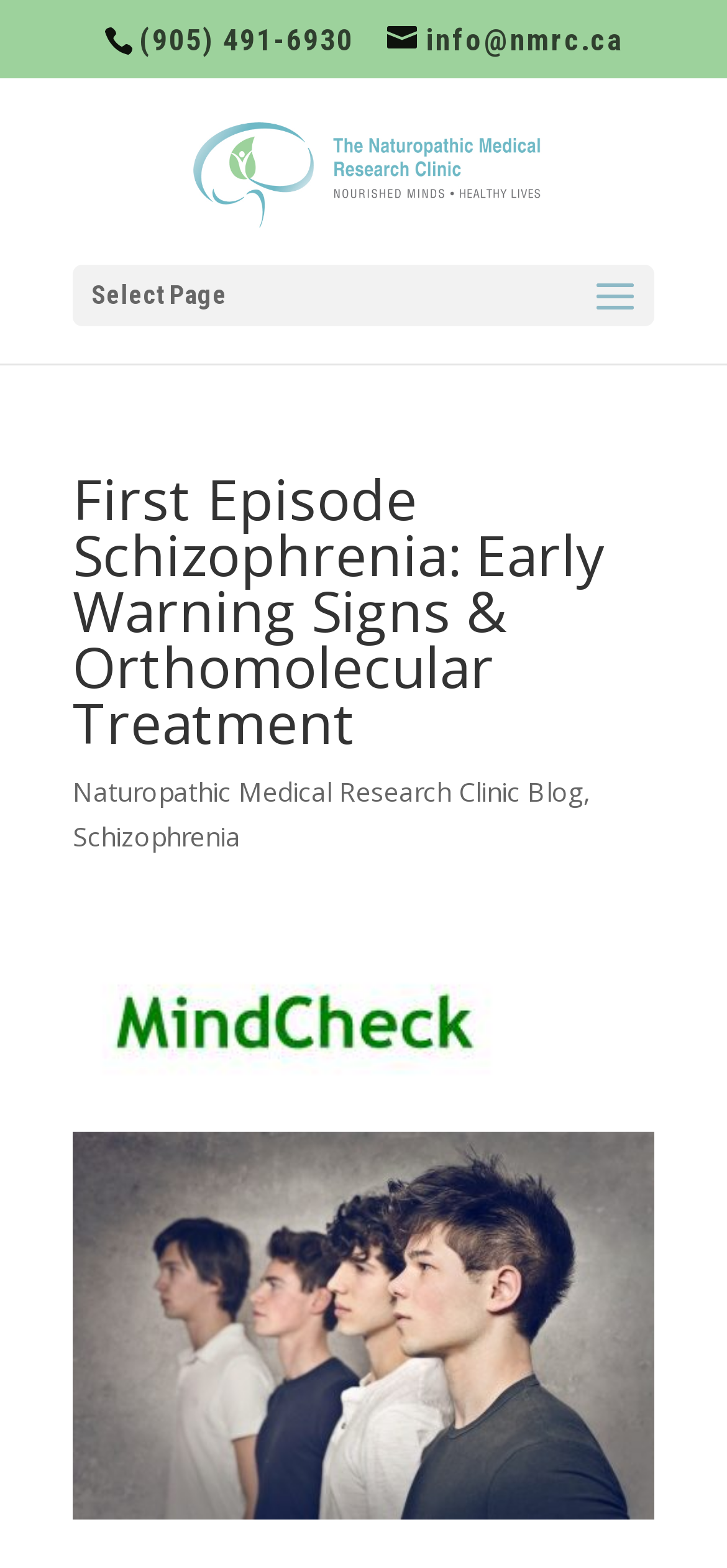What is the last link in the bottom section?
Please respond to the question with a detailed and well-explained answer.

I looked at the link elements in the bottom section of the webpage and found that the last link is 'Early Onset Schizophrenia', which is an image link with the bounding box coordinates [0.1, 0.721, 0.9, 0.969].